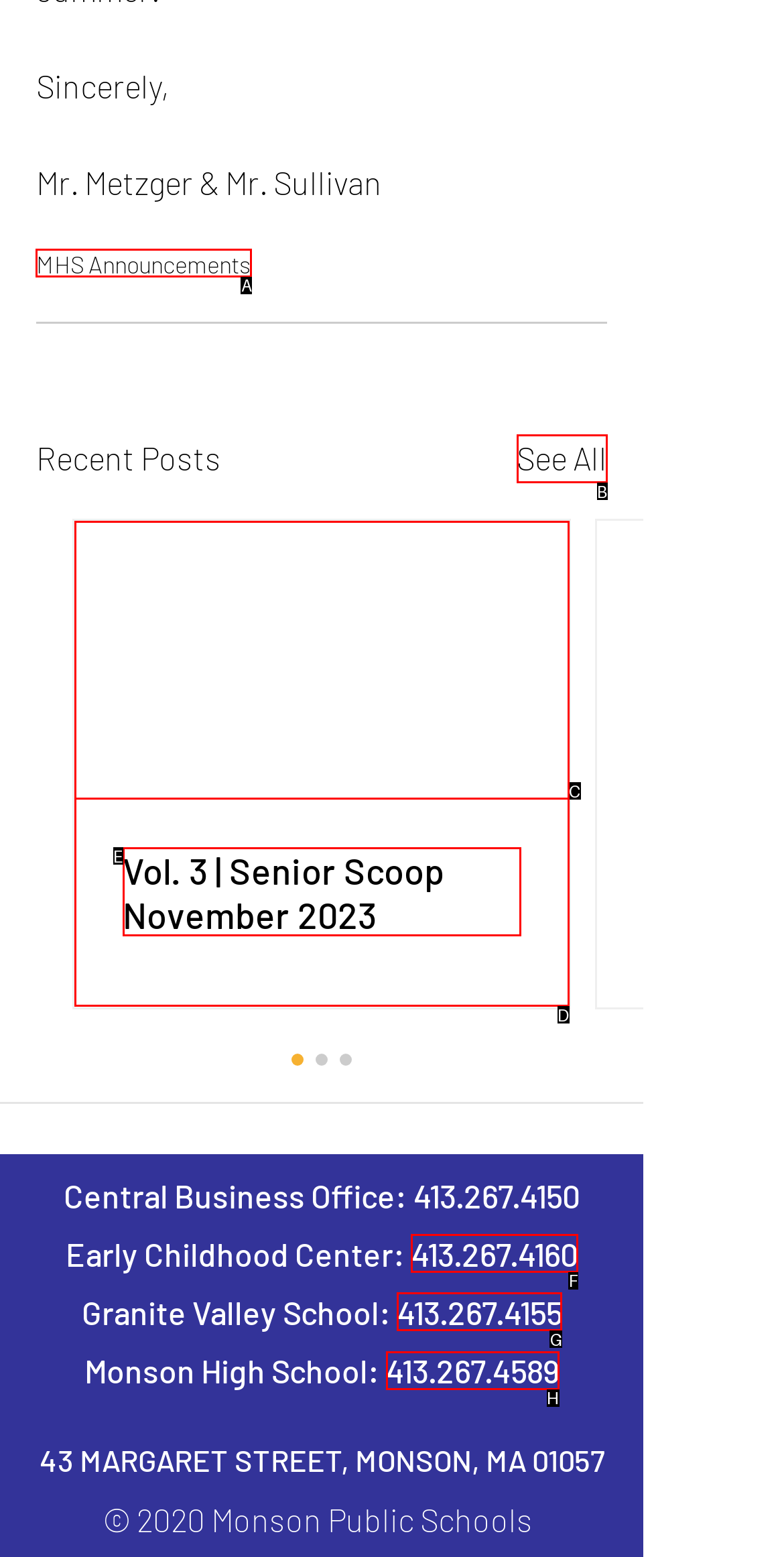Choose the HTML element that needs to be clicked for the given task: Click on MHS Announcements Respond by giving the letter of the chosen option.

A